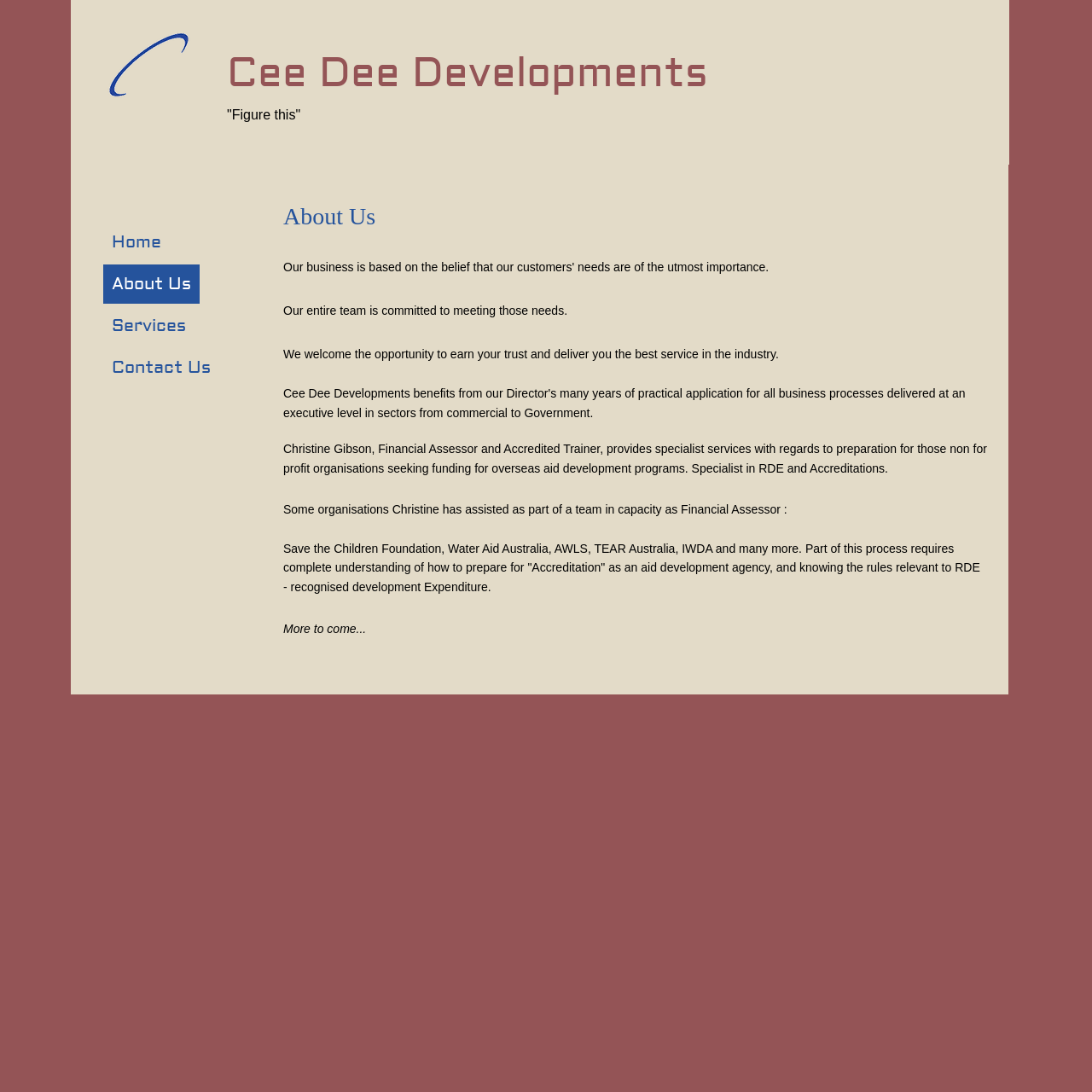Provide a short answer to the following question with just one word or phrase: What is the purpose of the webpage?

To introduce the company and its services